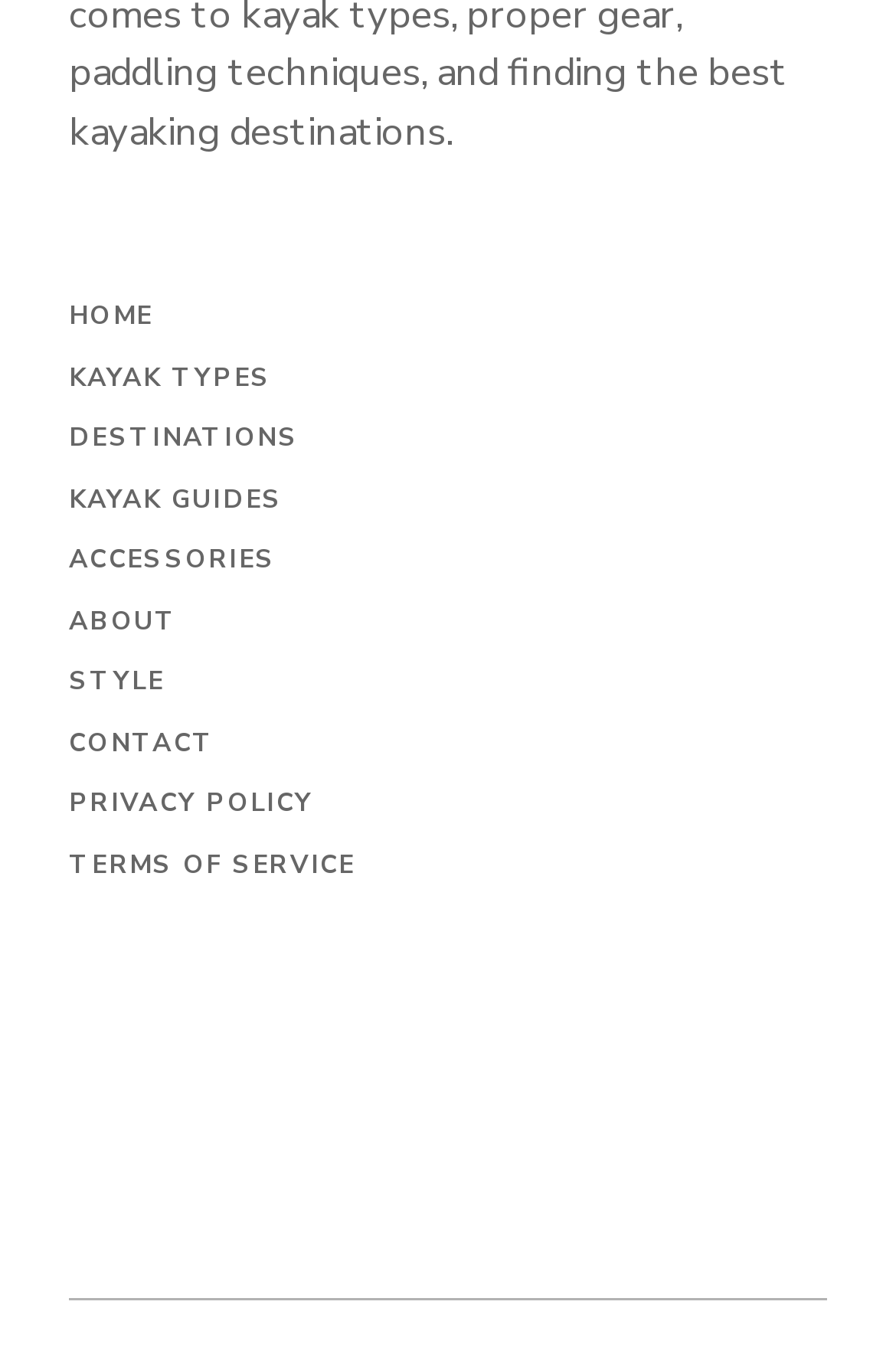Please reply to the following question using a single word or phrase: 
Is there a search bar on the page?

No